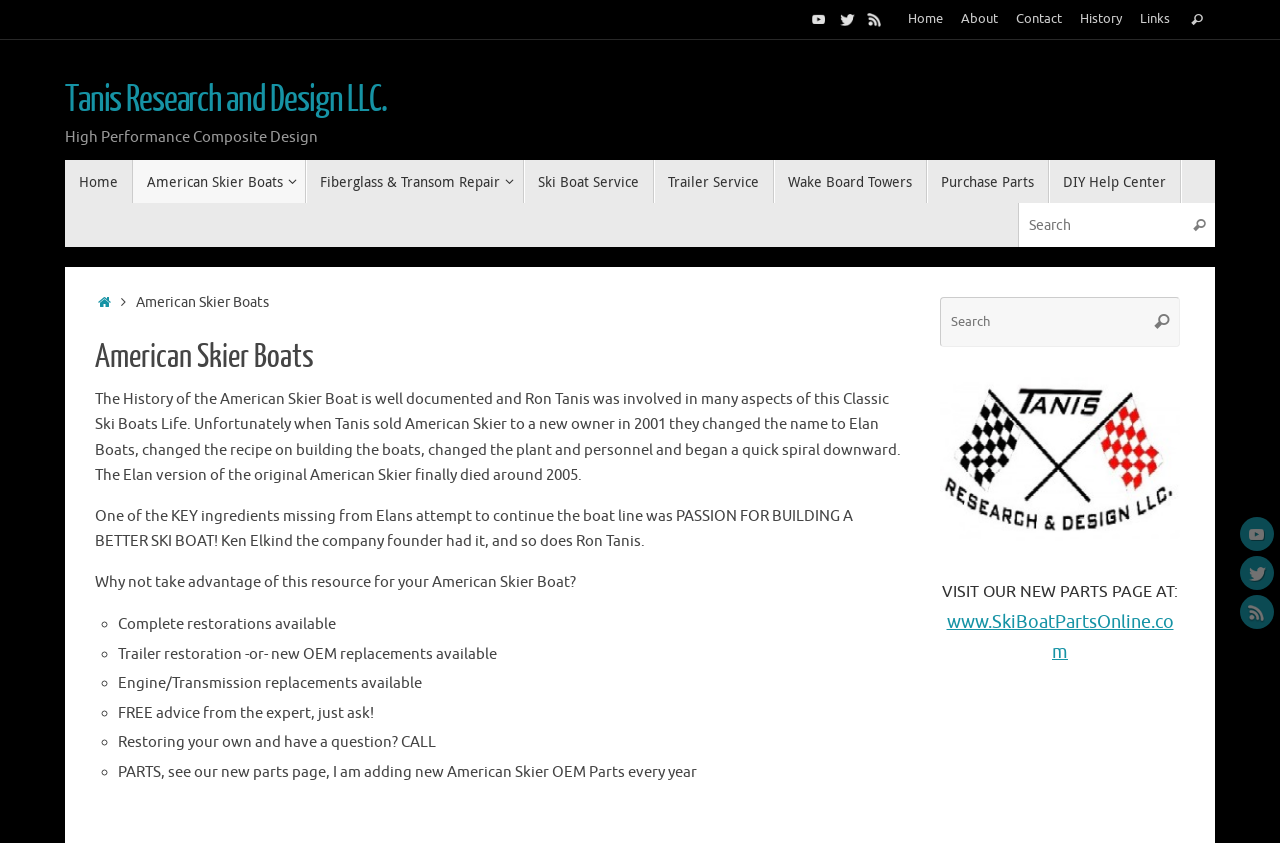Given the content of the image, can you provide a detailed answer to the question?
How many social media links are present?

There are three social media links present on the webpage, which are YouTube, Twitter, and RSS. These links are located at the top-right corner of the webpage and are also repeated at the bottom of the webpage.